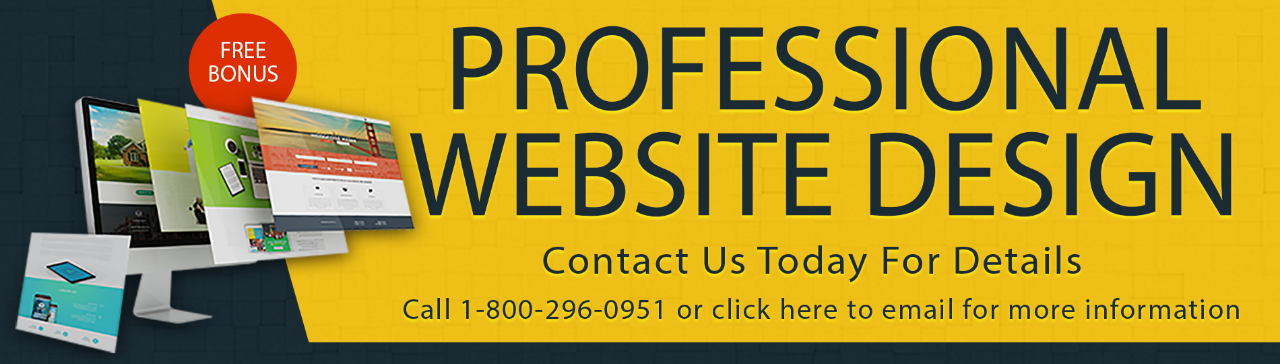What is the phone number to contact for details? Examine the screenshot and reply using just one word or a brief phrase.

1-800-296-0951